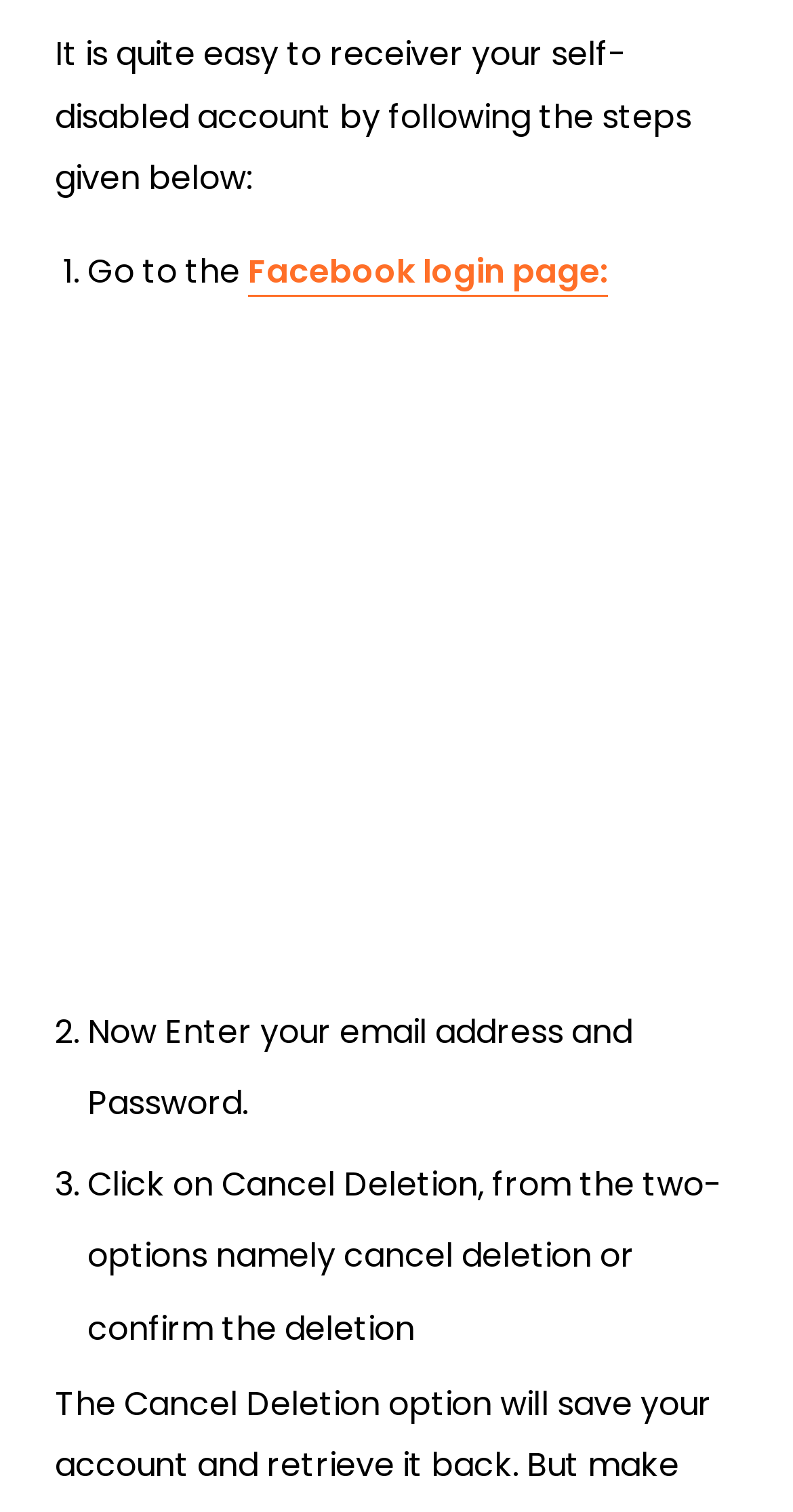Bounding box coordinates are to be given in the format (top-left x, top-left y, bottom-right x, bottom-right y). All values must be floating point numbers between 0 and 1. Provide the bounding box coordinate for the UI element described as: parent_node: Posted by

[0.121, 0.829, 0.287, 0.896]